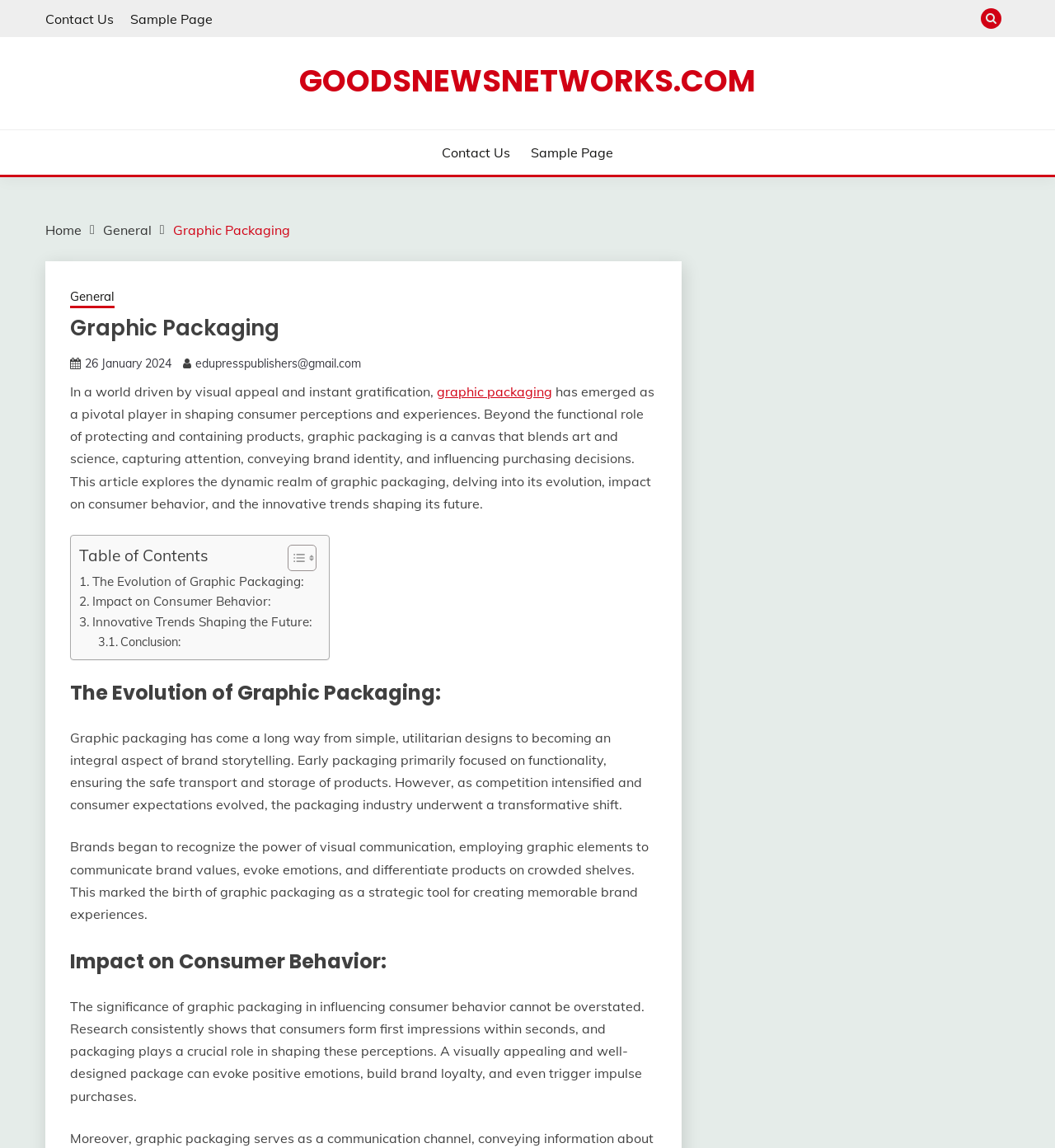Construct a comprehensive description capturing every detail on the webpage.

The webpage is about graphic packaging, with a focus on its role in driving brand engagement and consumer loyalty. At the top, there are several links, including "Contact Us" and "Sample Page", as well as a button with an icon. The main title "Graphic Packaging" is prominently displayed, with a navigation menu below it, featuring links to "Home", "General", and "Graphic Packaging".

Below the navigation menu, there is a heading "Graphic Packaging" followed by a paragraph of text that introduces the topic. The text explains that graphic packaging has evolved from a functional necessity to a dynamic force that shapes consumer perceptions and experiences.

To the right of the introduction, there is a link to a specific date, "26 January 2024", and an email address. Below this, there is a block of text that delves deeper into the topic, discussing the evolution of graphic packaging, its impact on consumer behavior, and innovative trends shaping its future.

The webpage also features a table of contents, with links to different sections, including "The Evolution of Graphic Packaging", "Impact on Consumer Behavior", and "Innovative Trends Shaping the Future". Each section has a heading and a block of text that provides more information on the topic.

At the bottom of the page, there are several links, including one to a conclusion section. There is also a button with an icon in the bottom right corner. Throughout the page, there are no images, except for two small icons within the table of contents section.